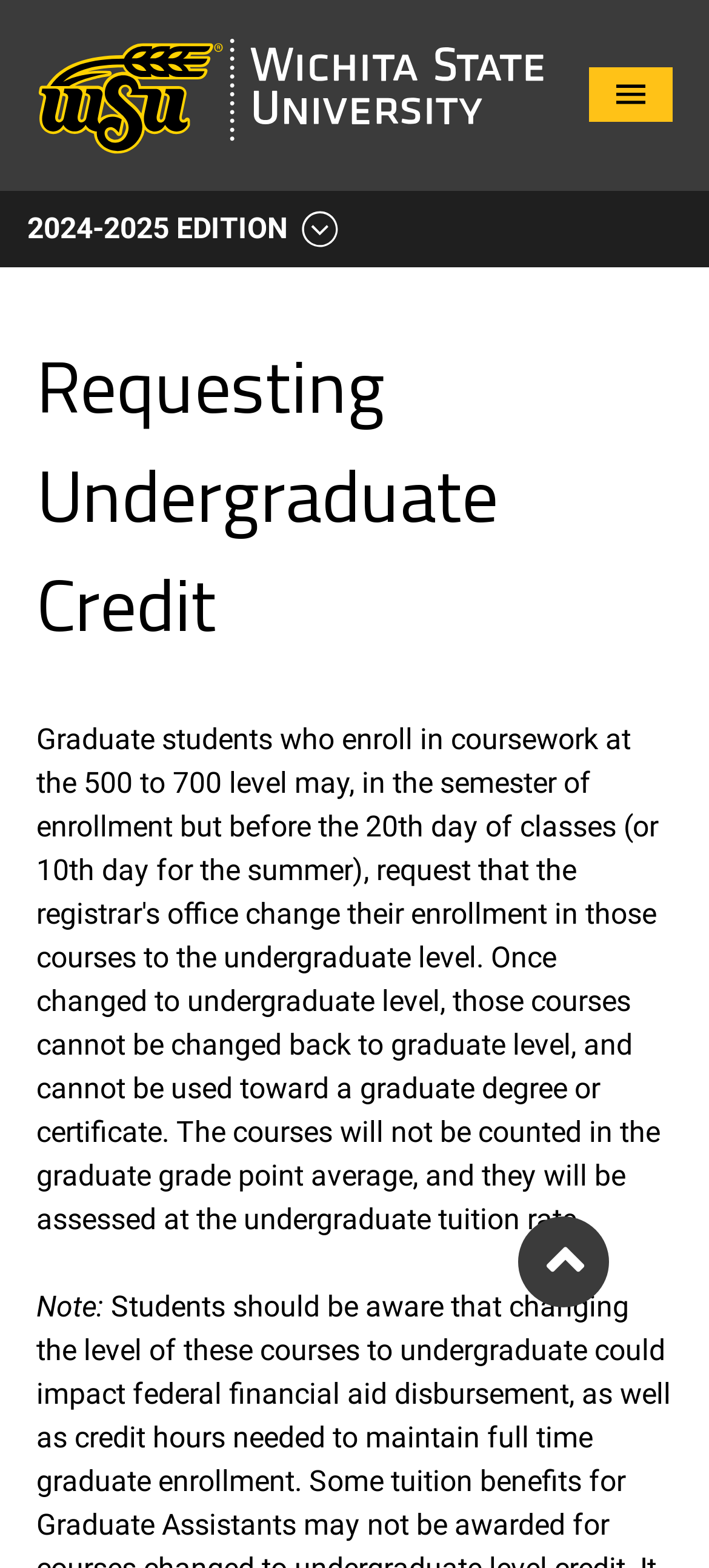Please extract and provide the main headline of the webpage.

Requesting Undergraduate Credit